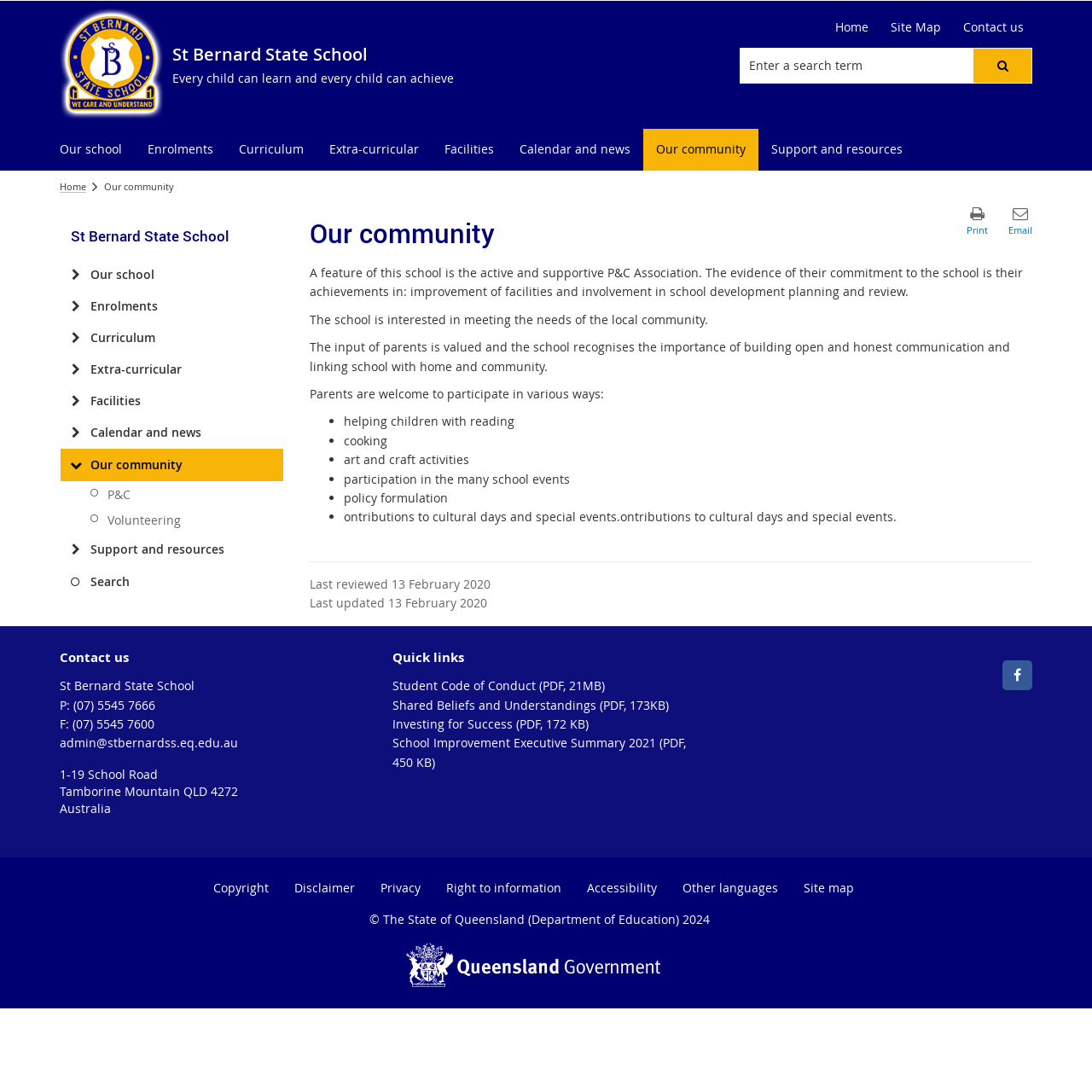Please identify the bounding box coordinates of the element's region that I should click in order to complete the following instruction: "Search for a term". The bounding box coordinates consist of four float numbers between 0 and 1, i.e., [left, top, right, bottom].

[0.677, 0.044, 0.945, 0.077]